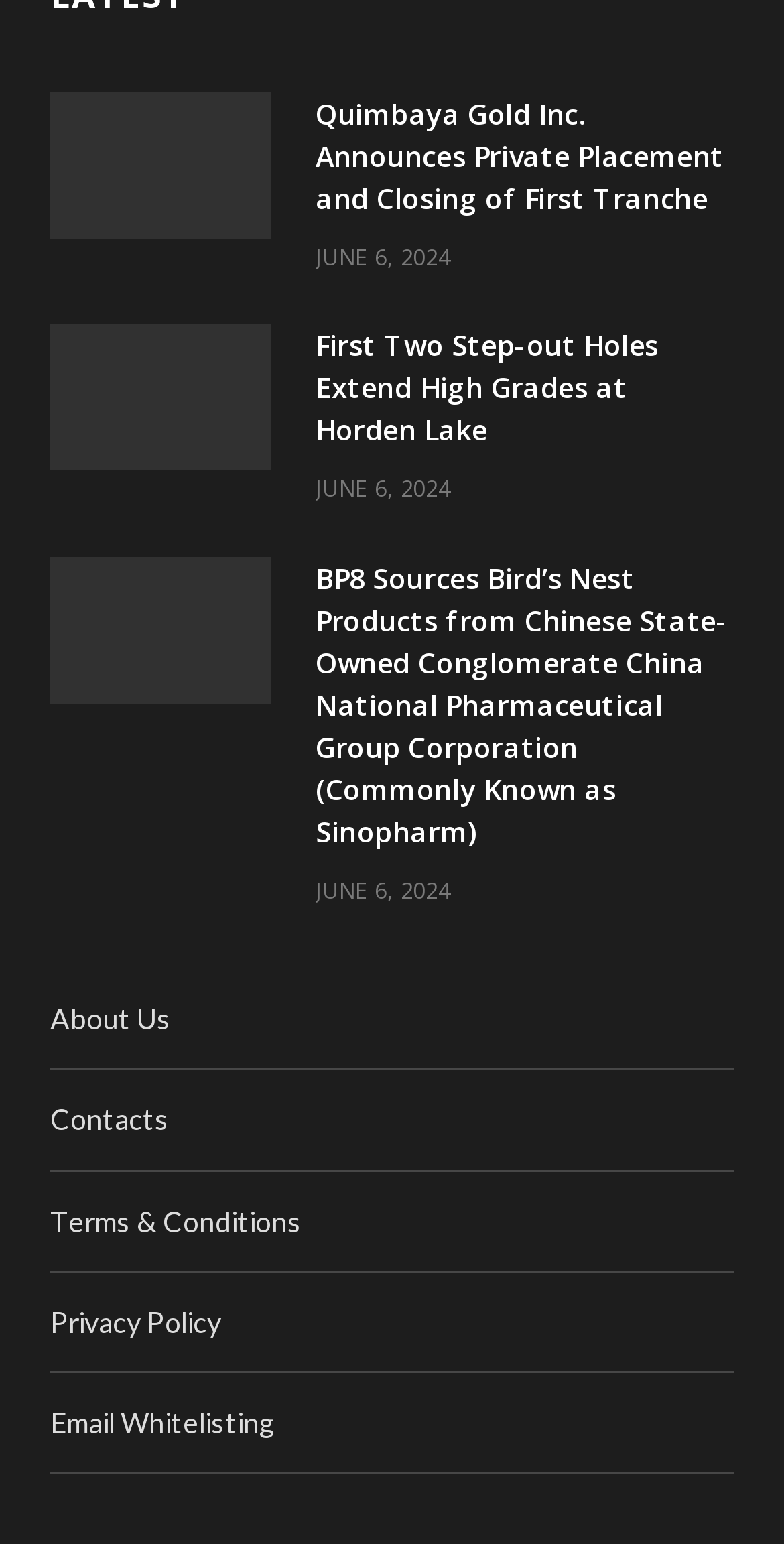Find the bounding box coordinates for the area that should be clicked to accomplish the instruction: "Read news about Quimbaya Gold Inc.".

[0.064, 0.06, 0.346, 0.155]